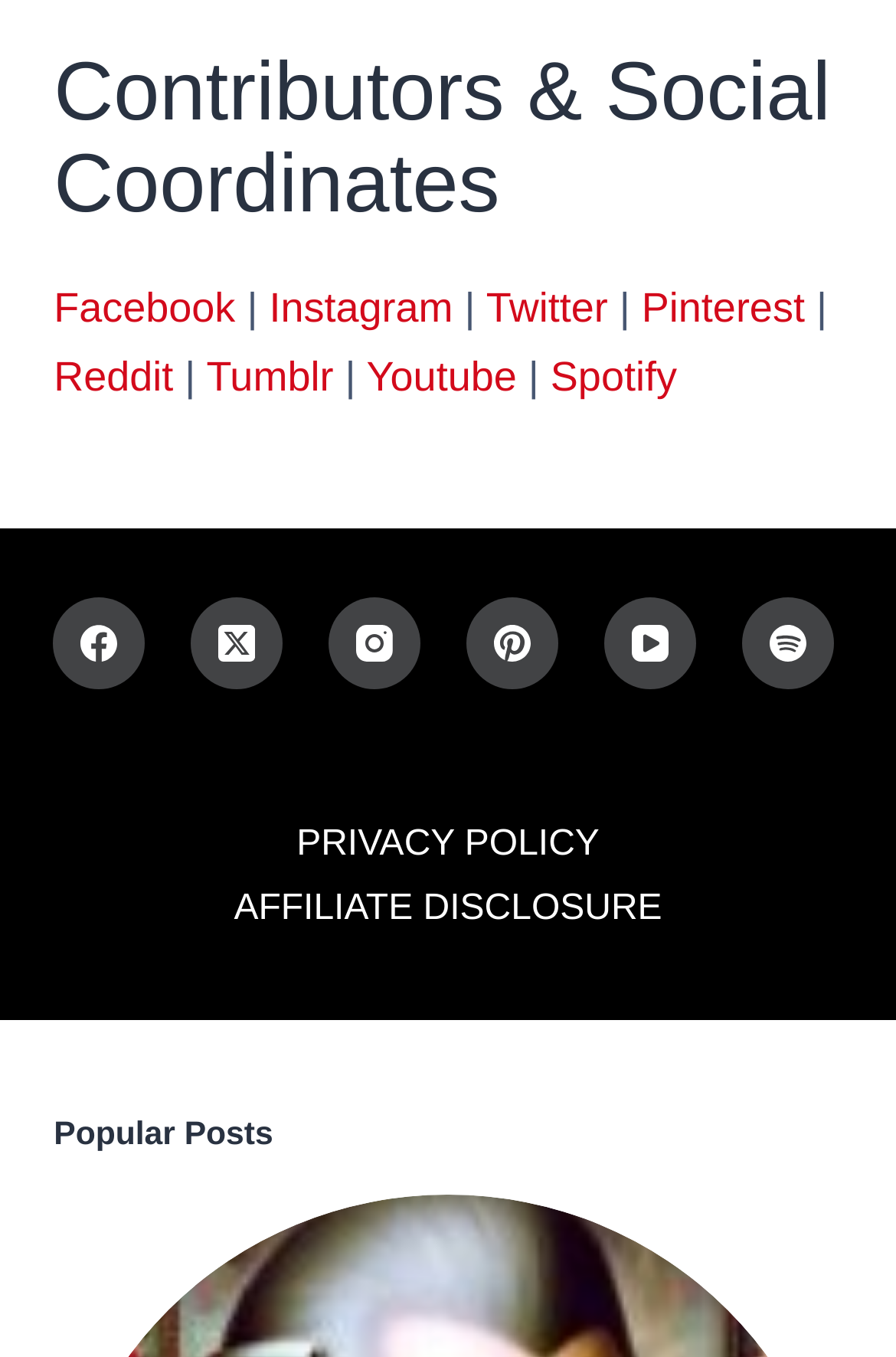How many links are there in the first row of social media platforms?
Please give a well-detailed answer to the question.

I counted the number of link elements in the first row of social media platforms, which are Facebook, Instagram, Twitter, Pinterest, and Reddit. There are 5 links in total.